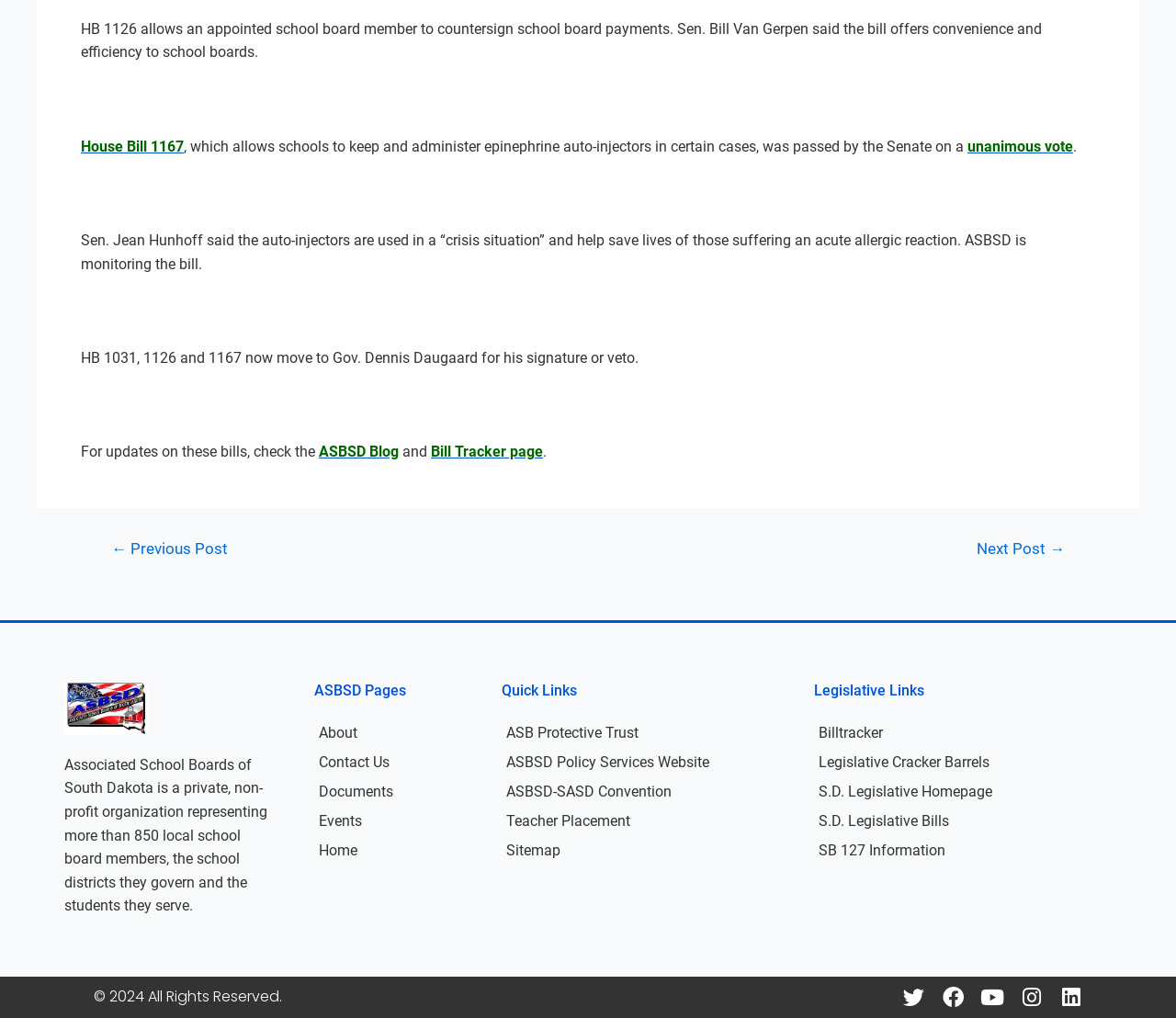Please locate the bounding box coordinates of the element's region that needs to be clicked to follow the instruction: "Check the ASBSD Blog". The bounding box coordinates should be provided as four float numbers between 0 and 1, i.e., [left, top, right, bottom].

[0.271, 0.435, 0.339, 0.453]